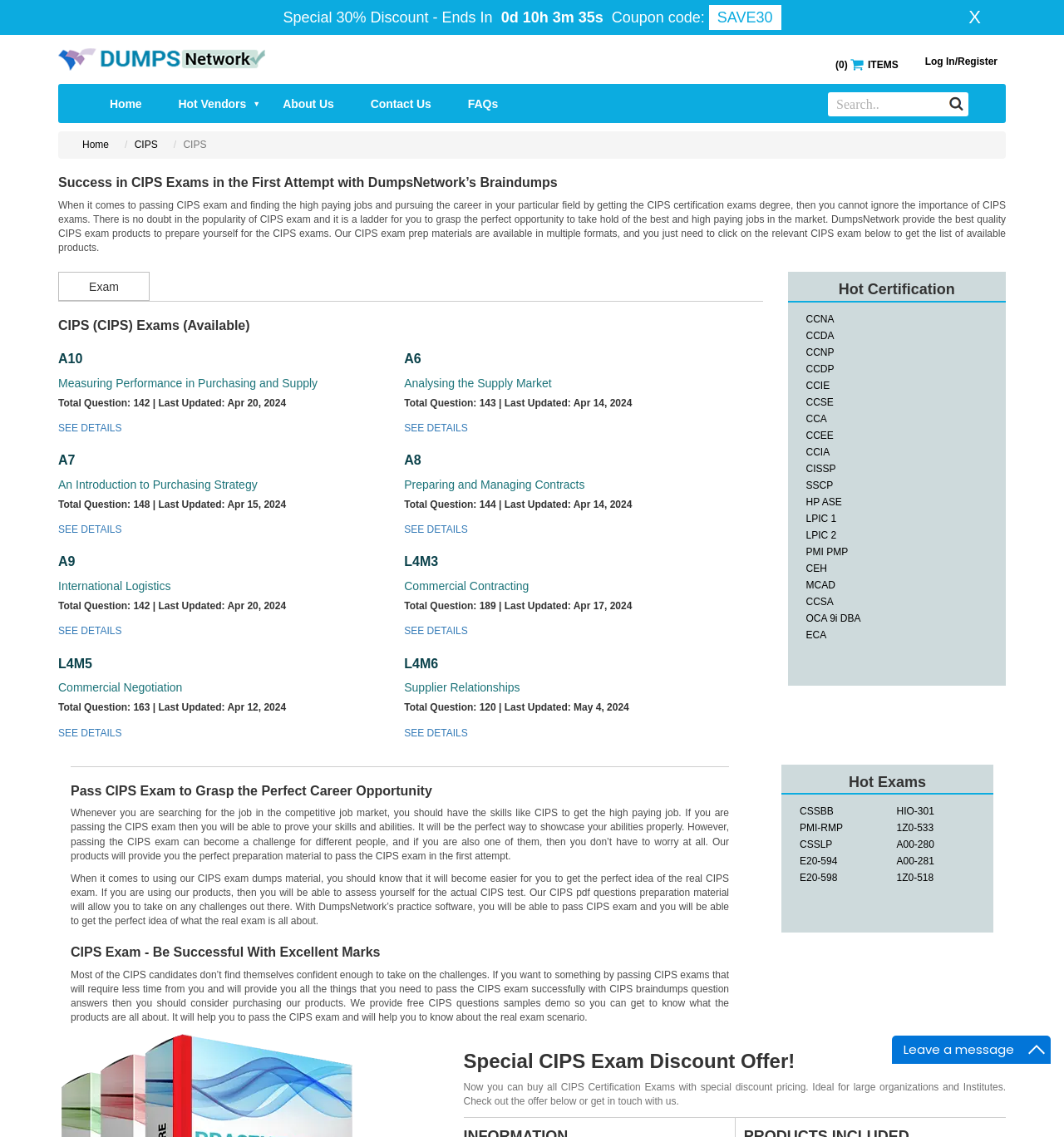Locate the bounding box coordinates of the clickable region to complete the following instruction: "Click on the CIPS logo."

[0.055, 0.045, 0.255, 0.057]